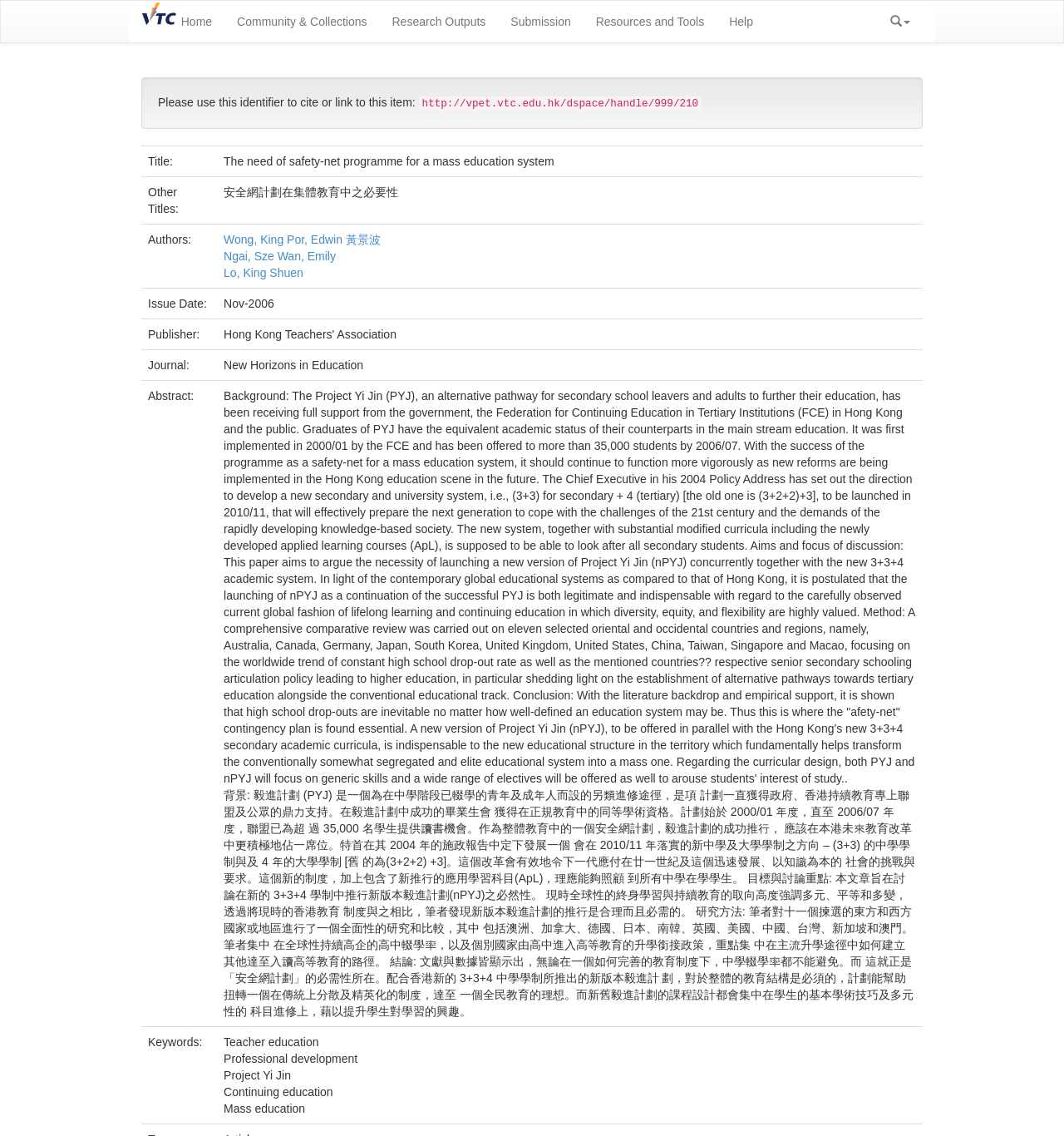What is the journal of the article?
Please elaborate on the answer to the question with detailed information.

The journal of the article can be found in the gridcell element with the text 'Journal:' label, which indicates that the article was published in the journal 'New Horizons in Education'.